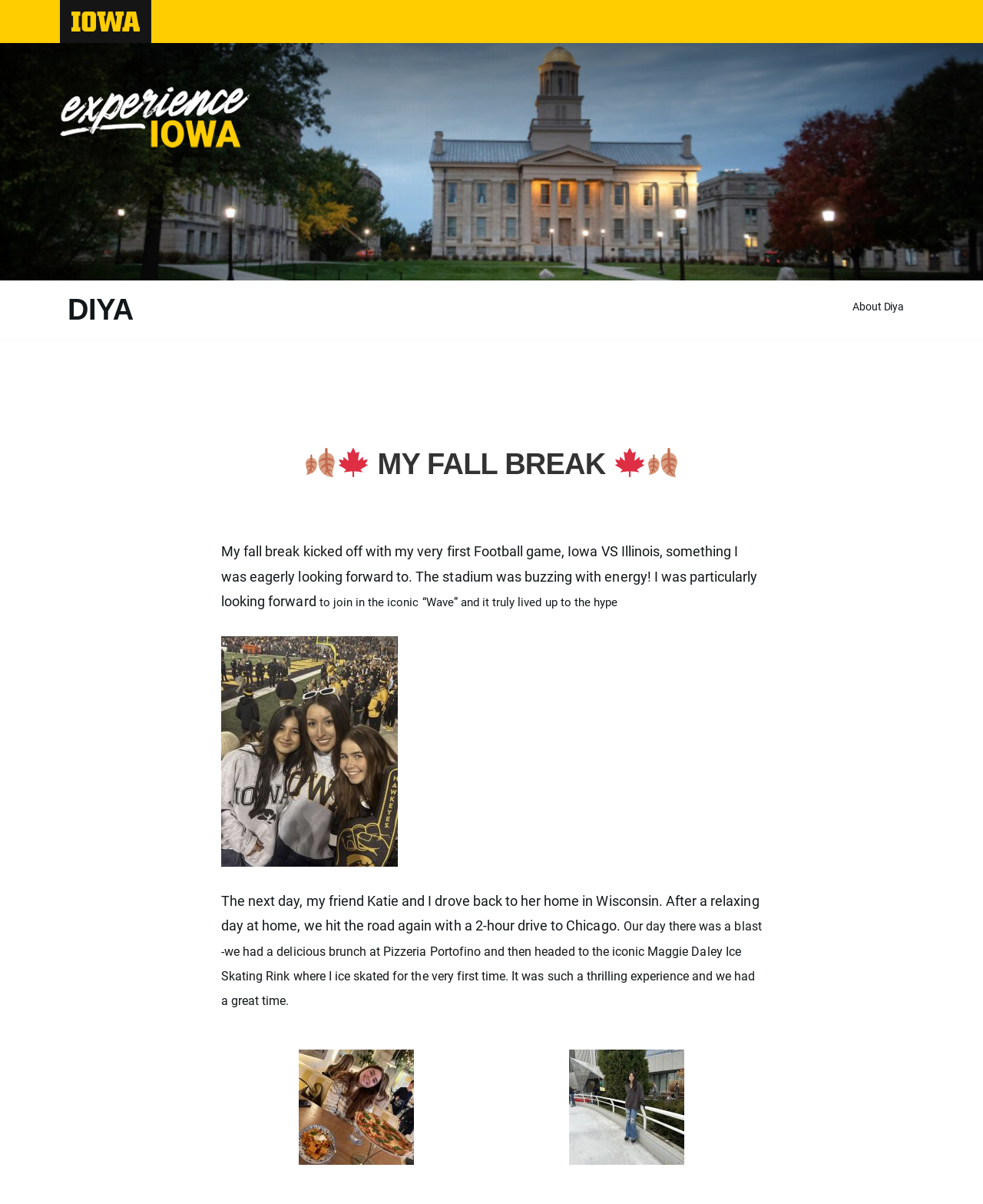Where did Diya go after the football game?
Based on the content of the image, thoroughly explain and answer the question.

After the football game, Diya went to Wisconsin, specifically to her friend Katie's home, and then to Chicago, as described in the text 'The next day, my friend Katie and I drove back to her home in Wisconsin. After a relaxing day at home, we hit the road again with a 2-hour drive to Chicago'.